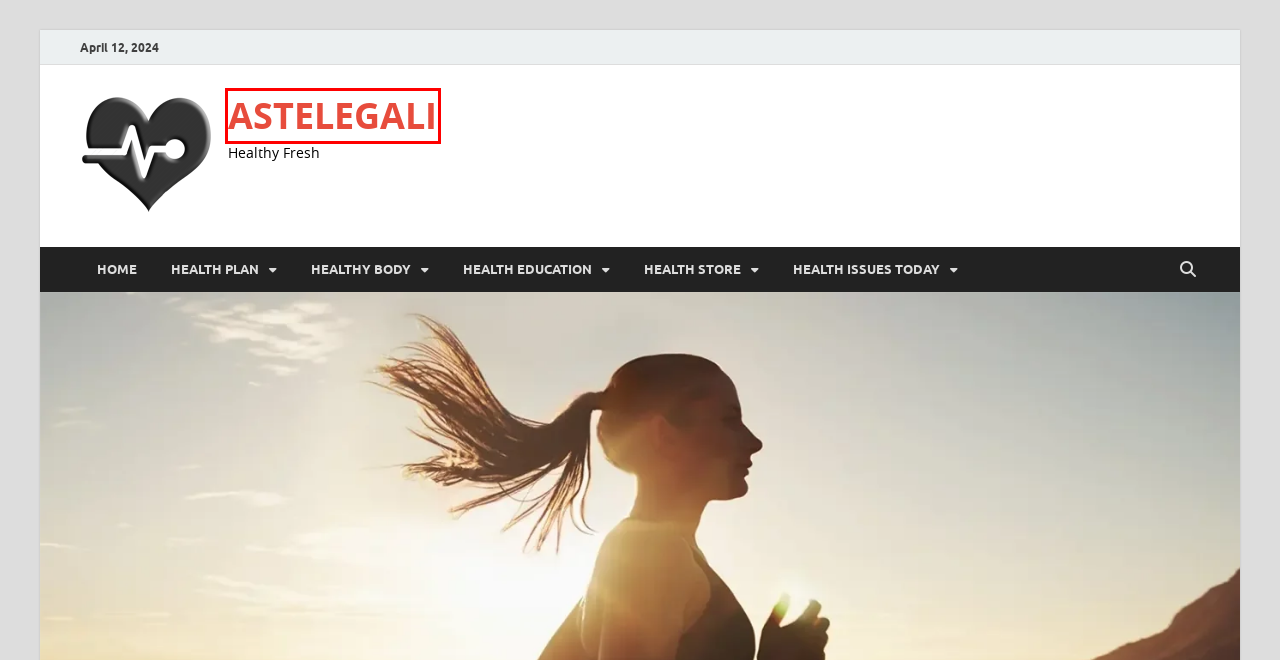A screenshot of a webpage is given with a red bounding box around a UI element. Choose the description that best matches the new webpage shown after clicking the element within the red bounding box. Here are the candidates:
A. HEALTH STORE | ASTELEGALI
B. Blog Tool, Publishing Platform, and CMS – WordPress.org
C. HEALTHY BODY | ASTELEGALI
D. HEALTH PLAN | ASTELEGALI
E. HEALTH ISSUES TODAY | ASTELEGALI
F. HEALTH EDUCATION | ASTELEGALI
G. astelegali.com
H. Free CSCS Check Revision Notes UK For The CSCS Card Examination & Information 2016 | ASTELEGALI

G